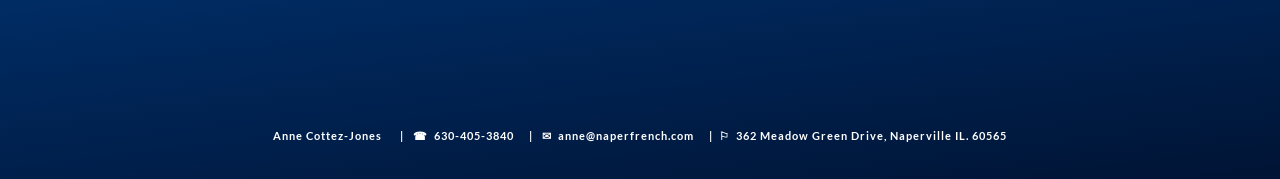What is the address?
Based on the image, answer the question with a single word or brief phrase.

362 Meadow Green Drive, Naperville IL. 60565